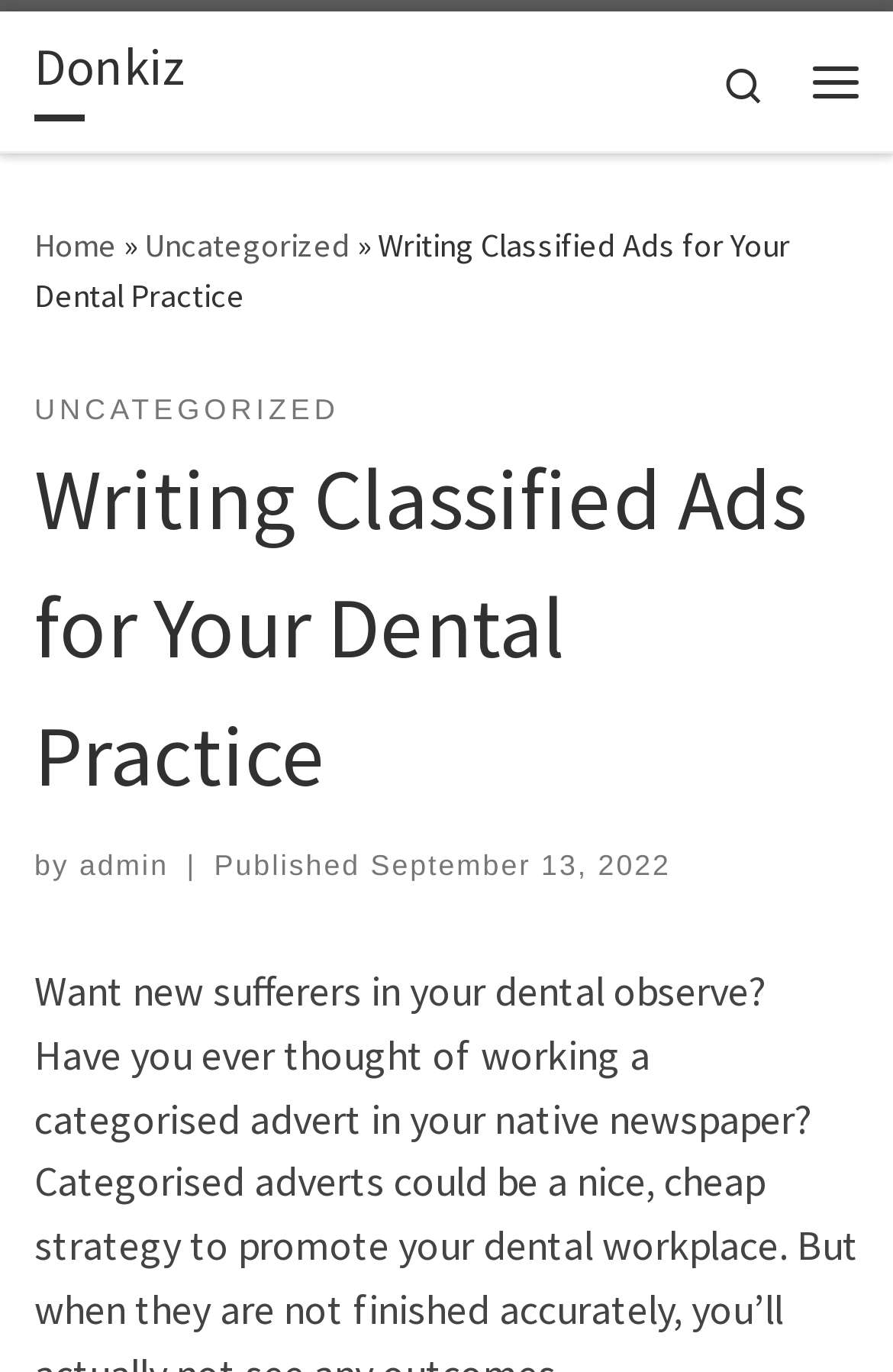Could you find the bounding box coordinates of the clickable area to complete this instruction: "read uncategorized posts"?

[0.162, 0.164, 0.392, 0.194]